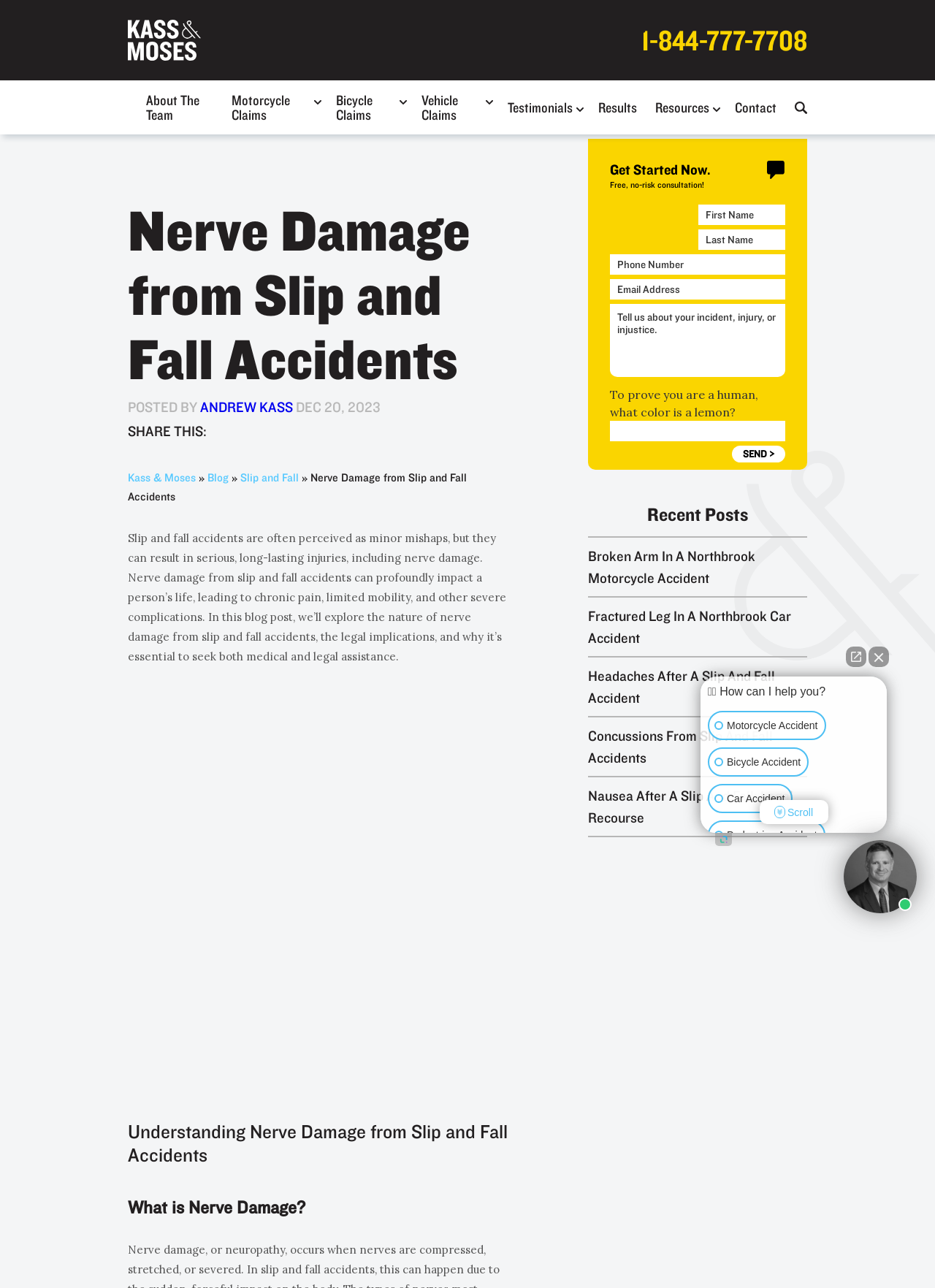From the webpage screenshot, predict the bounding box of the UI element that matches this description: "name="firstName" placeholder="First Name"".

[0.747, 0.159, 0.84, 0.175]